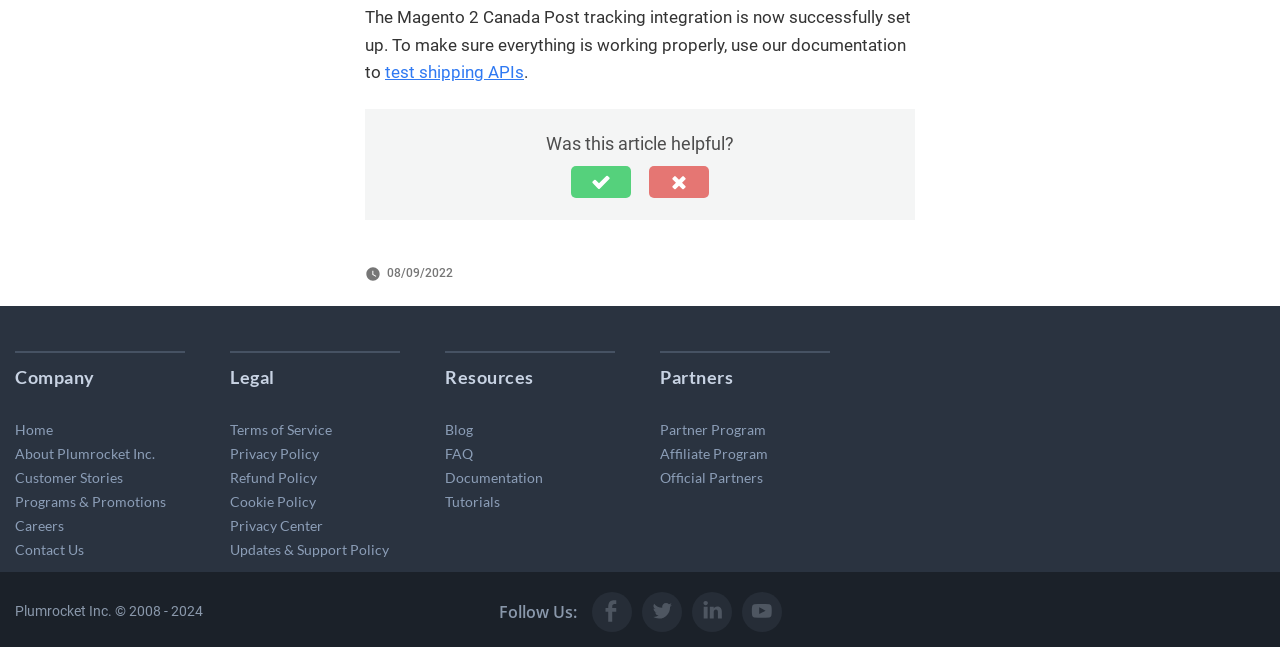Provide the bounding box for the UI element matching this description: "Updates & Support Policy".

[0.18, 0.836, 0.304, 0.862]